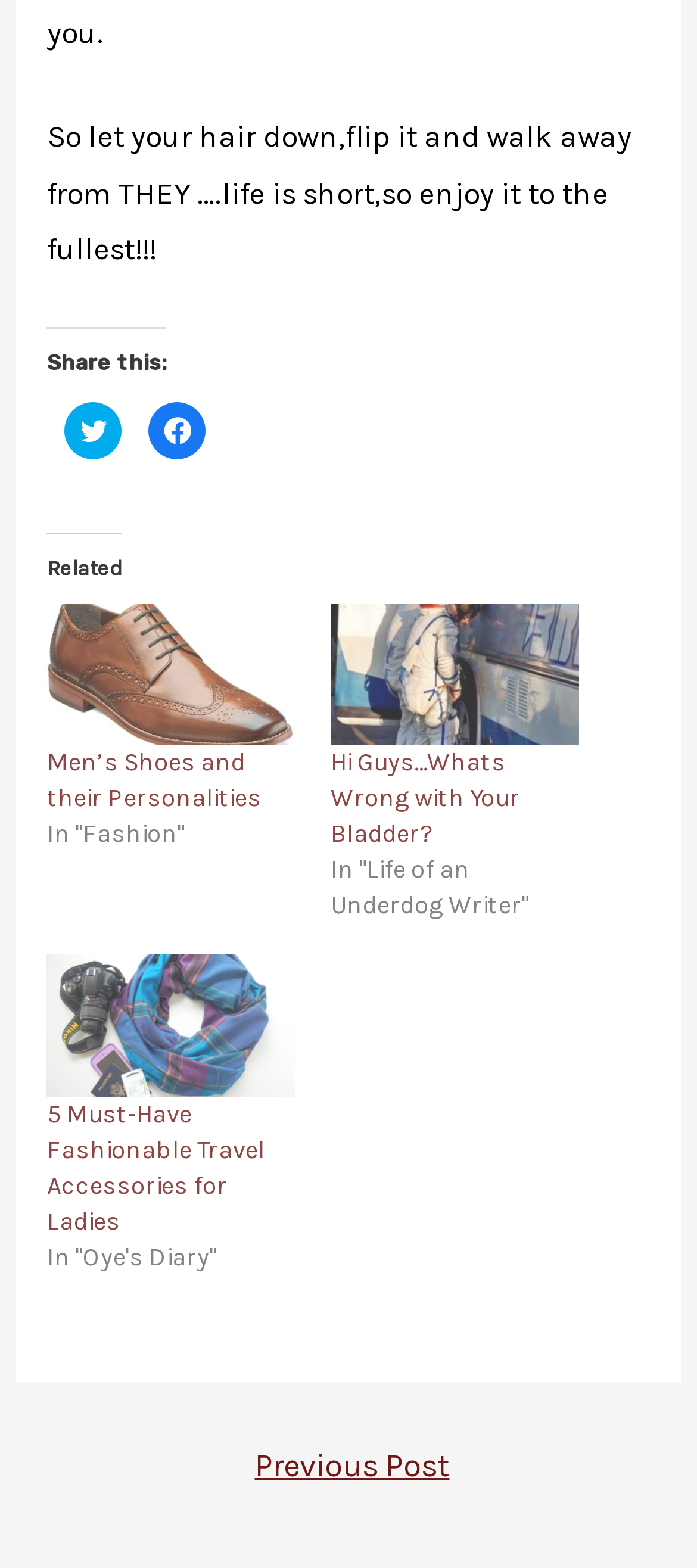How many related articles are listed?
Using the image, respond with a single word or phrase.

3